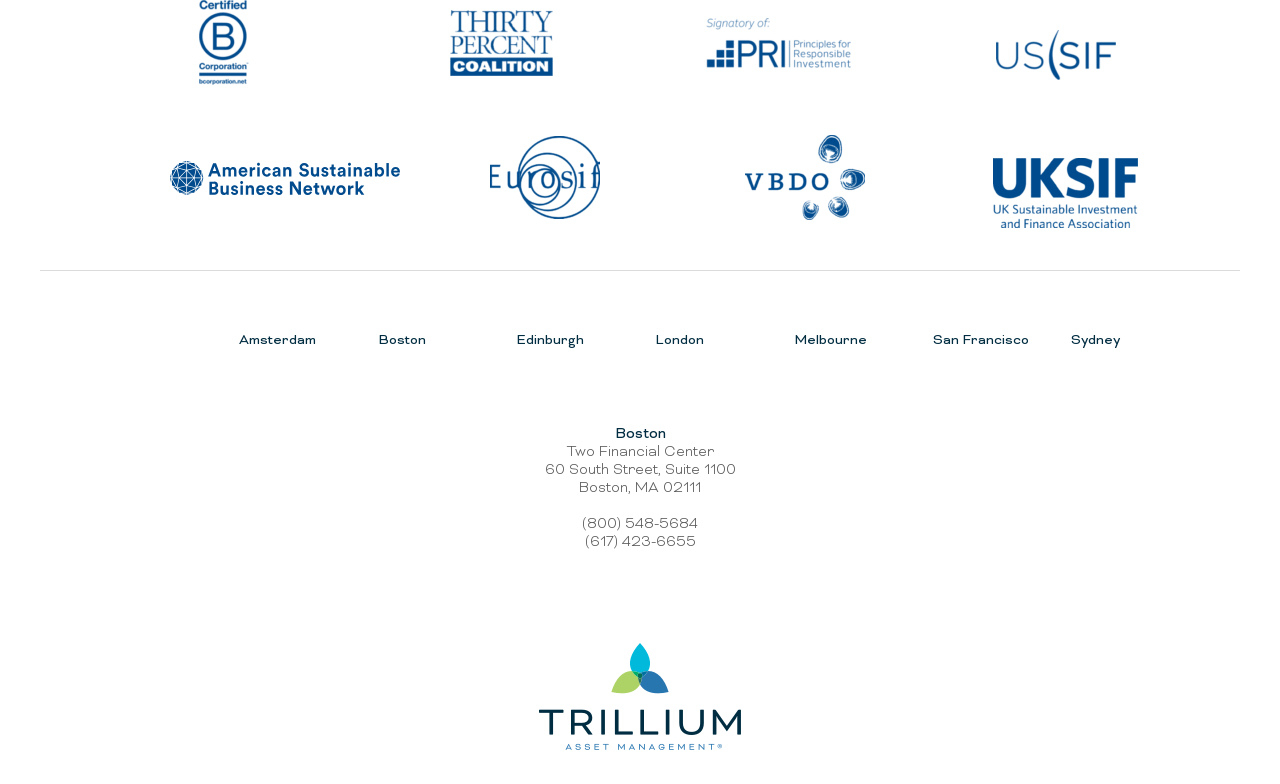Look at the image and give a detailed response to the following question: How many phone numbers are there?

There are 2 phone numbers on the webpage, which are (800) 548-5684 and (617) 423-6655. These phone numbers are provided in static text elements, indicating that they are contact information for the office or organization.